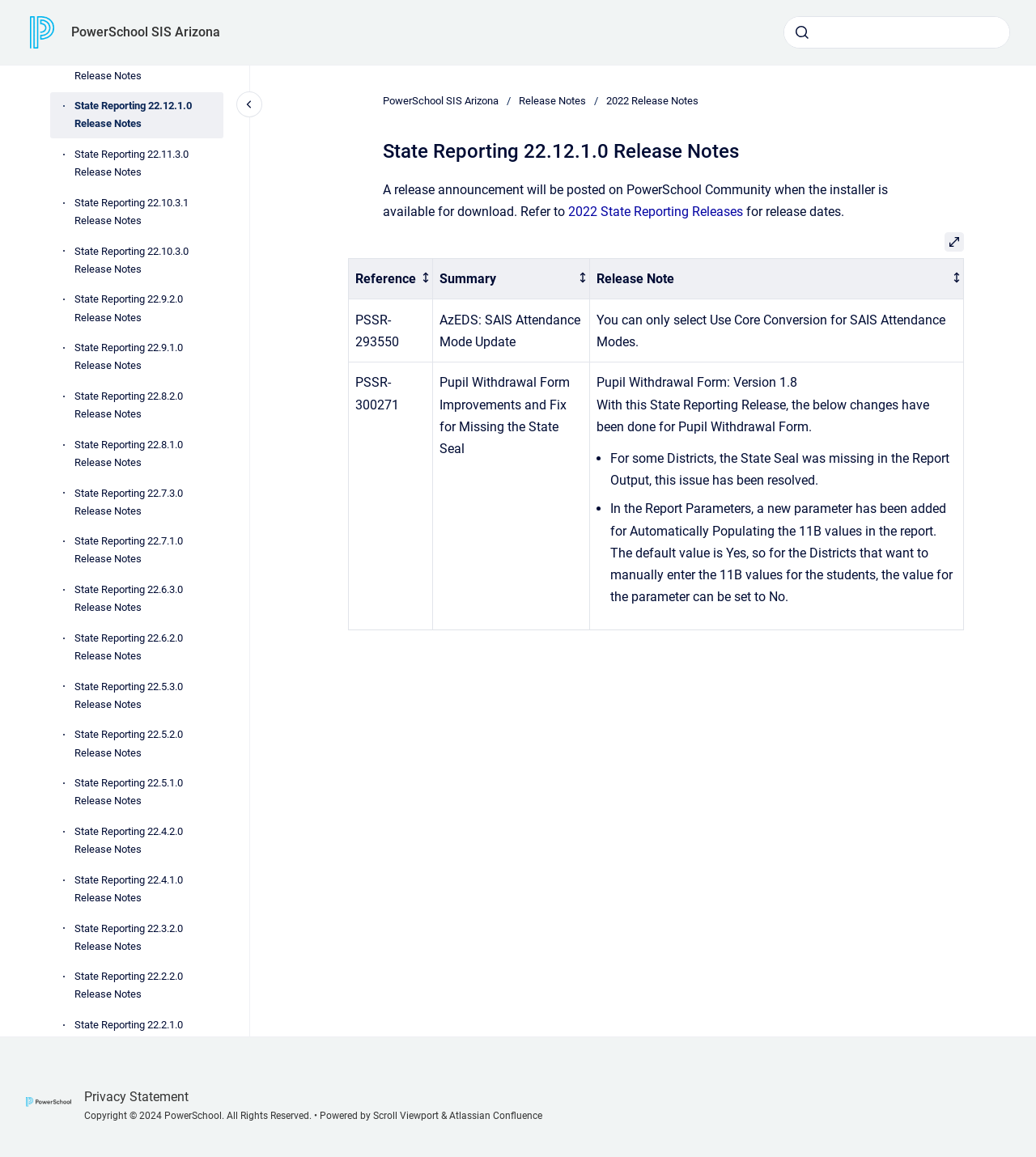How many columns are in the grid?
Answer the question in a detailed and comprehensive manner.

I looked at the grid section of the webpage and found three column headers: 'Reference', 'Summary', and 'Release Note'. This suggests that the grid has three columns.